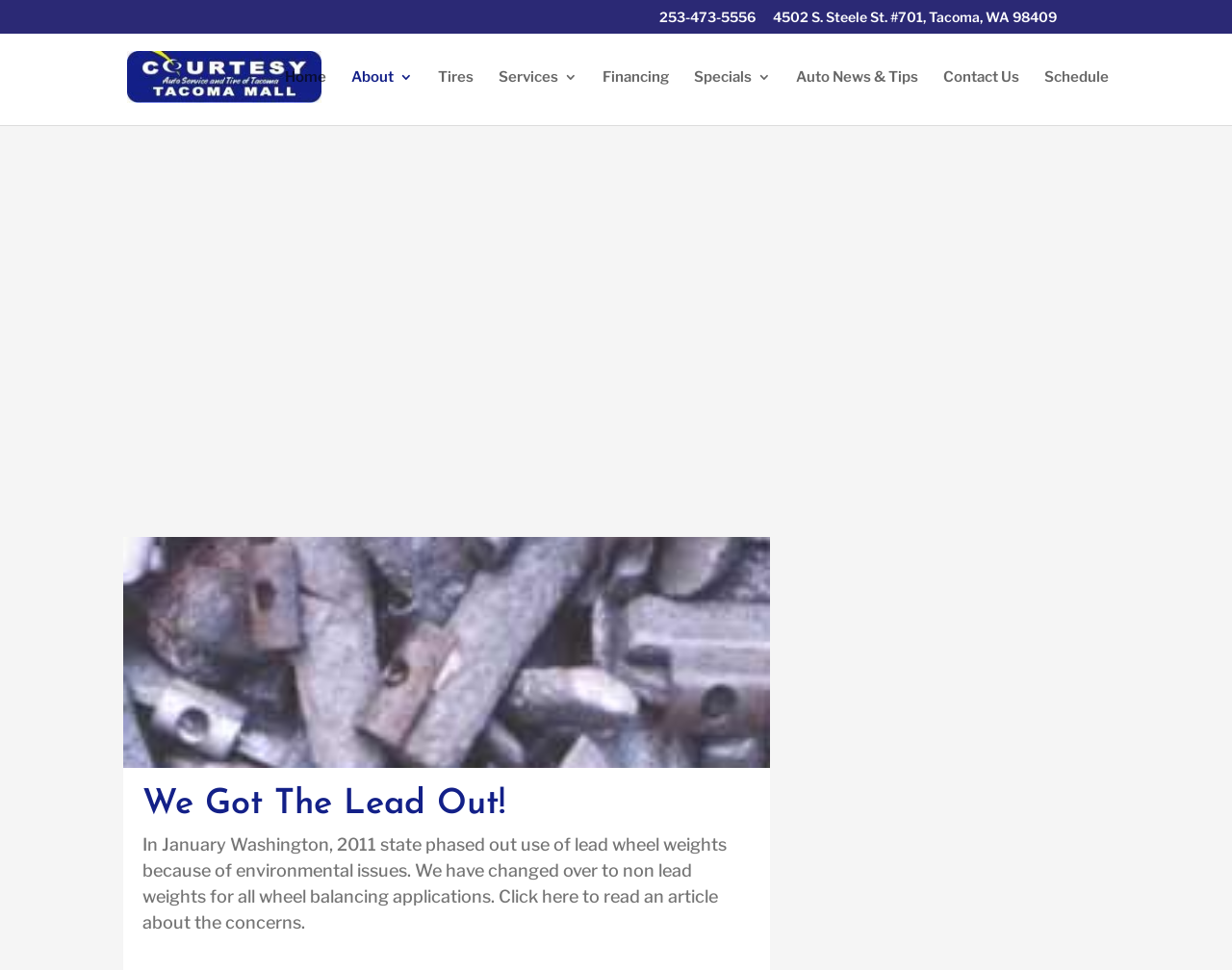Extract the primary heading text from the webpage.

Tahoma Business Environmental Award Winner